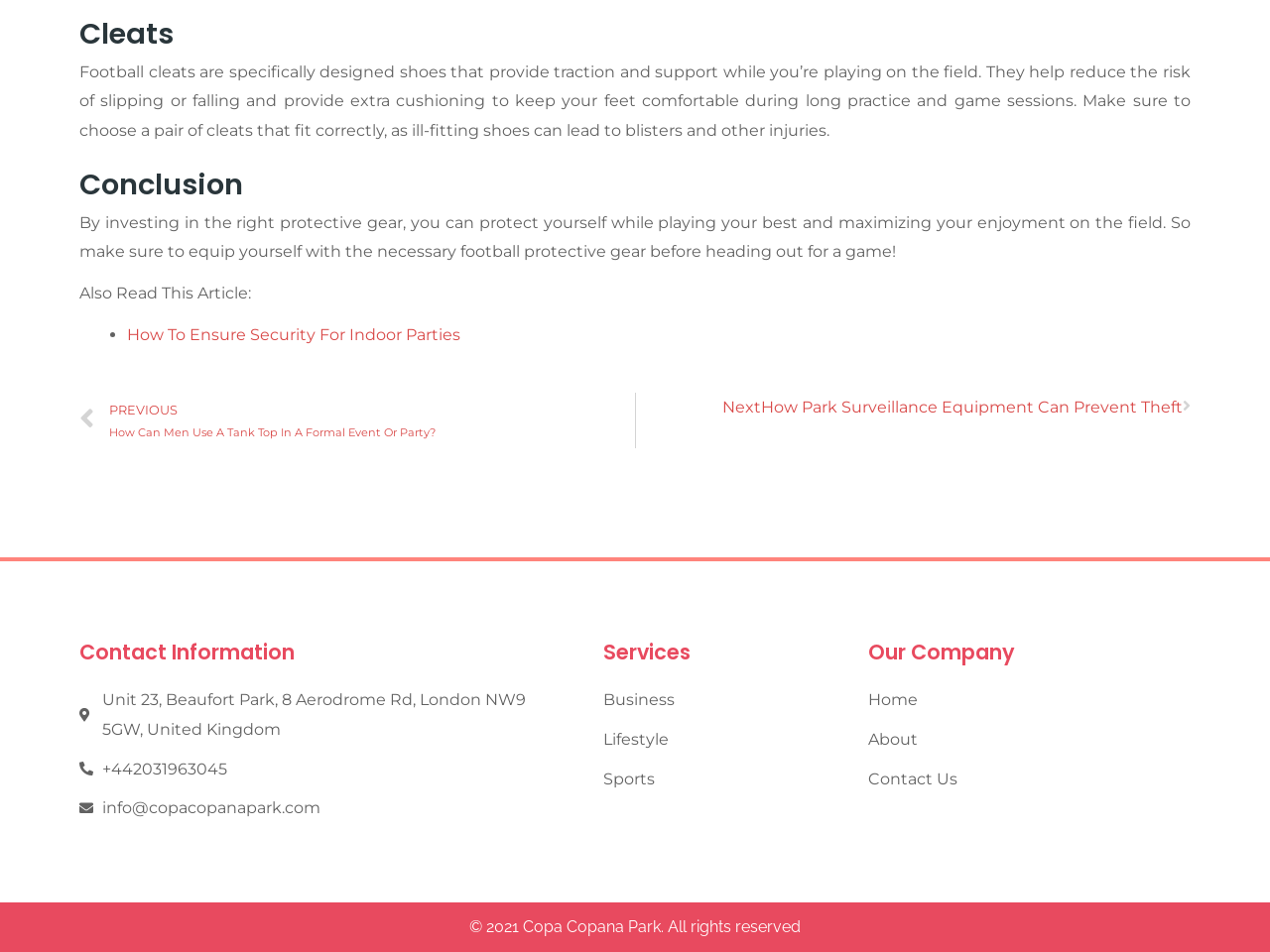Respond to the question below with a single word or phrase: What are the categories of services provided?

Business, Lifestyle, Sports